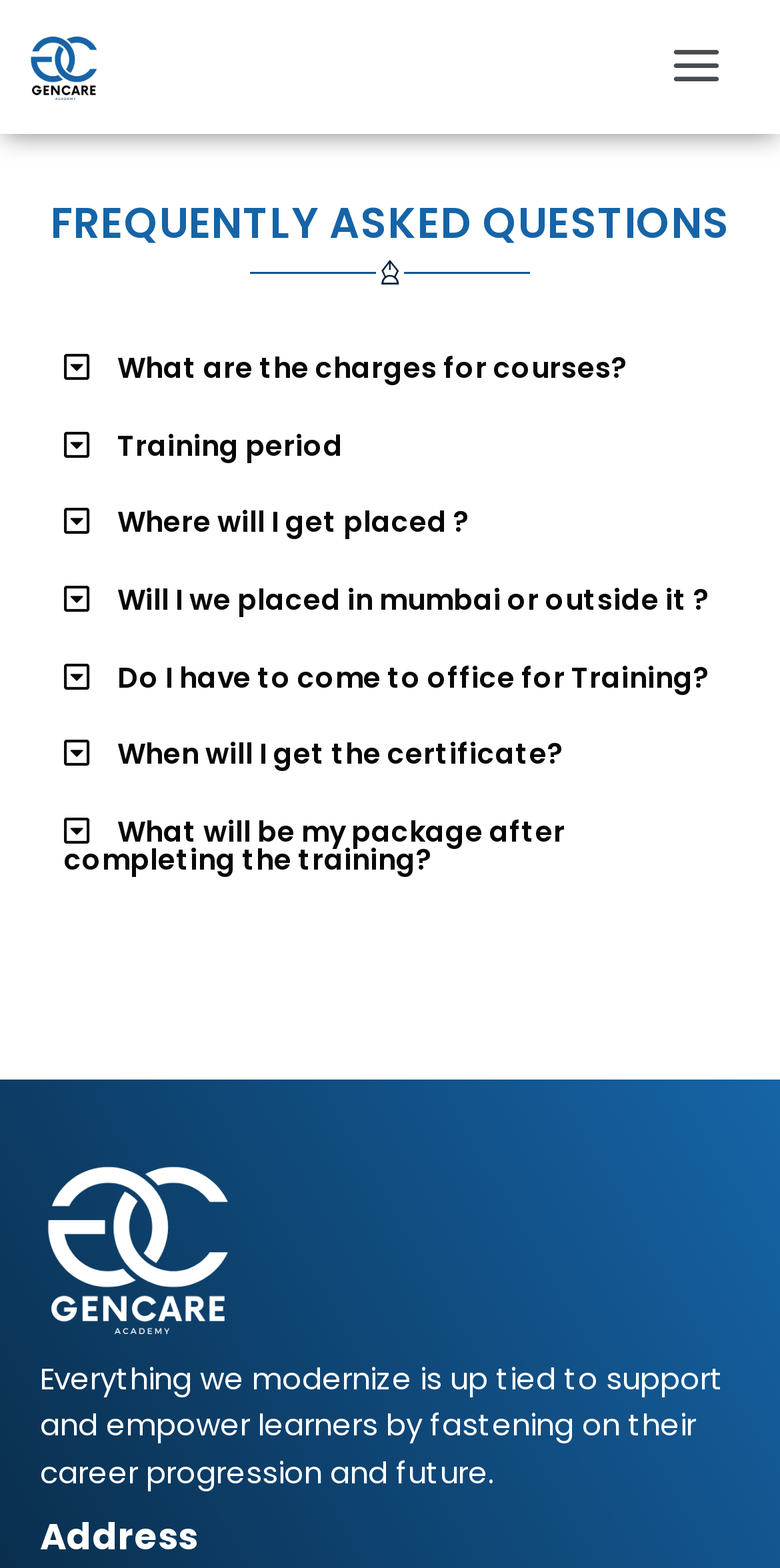Please find the bounding box coordinates in the format (top-left x, top-left y, bottom-right x, bottom-right y) for the given element description. Ensure the coordinates are floating point numbers between 0 and 1. Description: Menu

[0.834, 0.013, 0.952, 0.073]